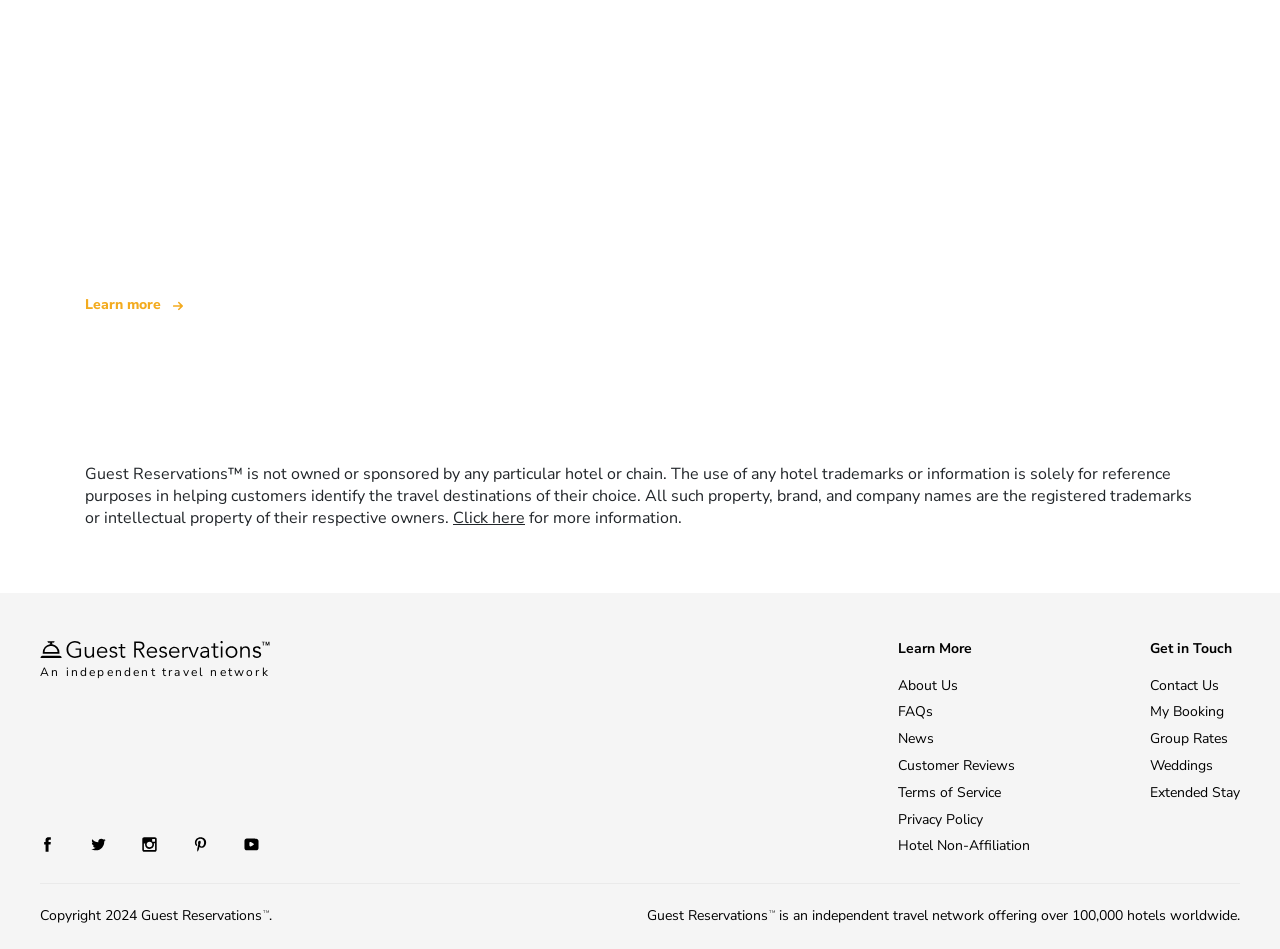Identify the bounding box coordinates for the element you need to click to achieve the following task: "Contact Us". Provide the bounding box coordinates as four float numbers between 0 and 1, in the form [left, top, right, bottom].

[0.898, 0.712, 0.952, 0.732]